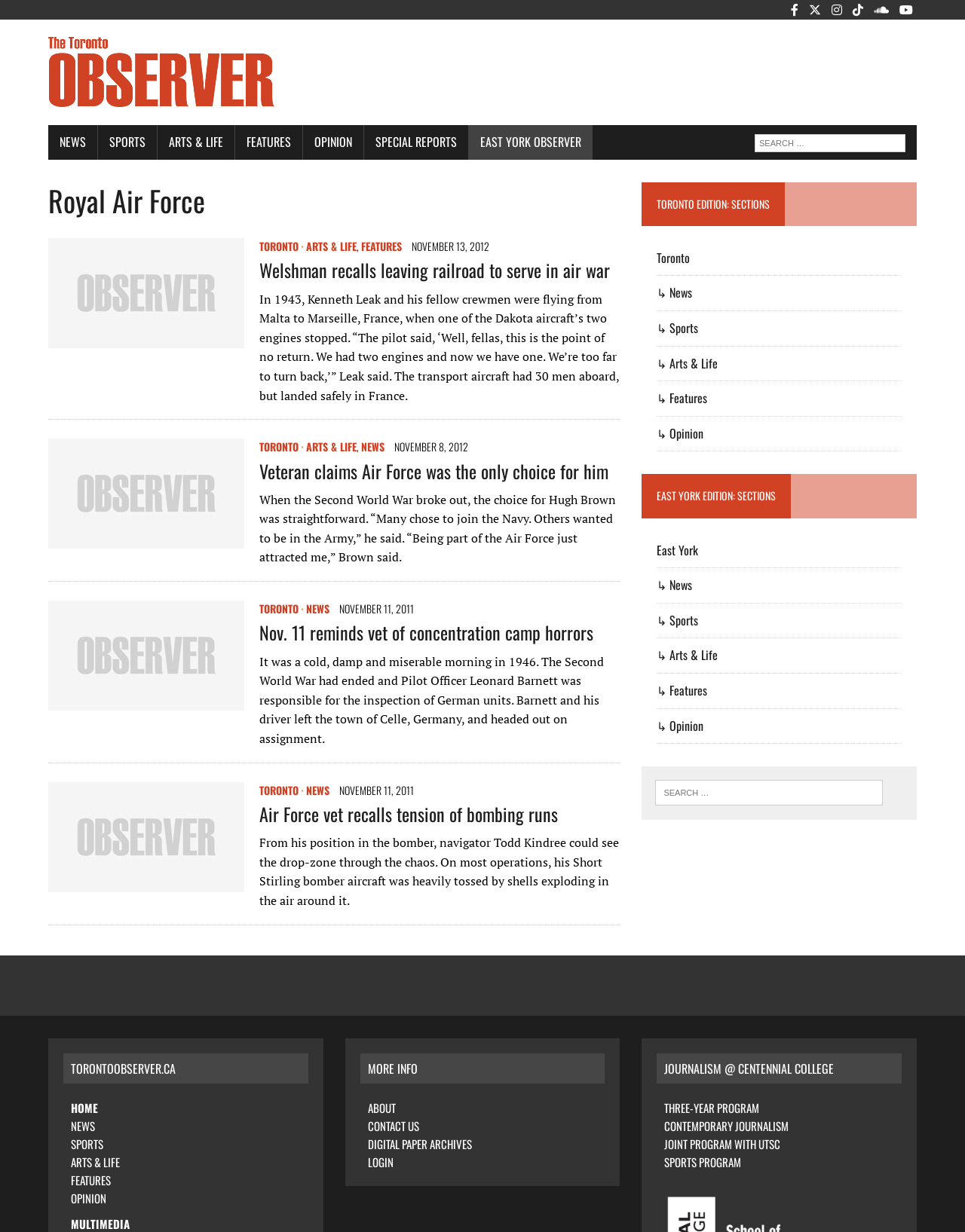Calculate the bounding box coordinates of the UI element given the description: "↳ Sports".

[0.681, 0.259, 0.724, 0.273]